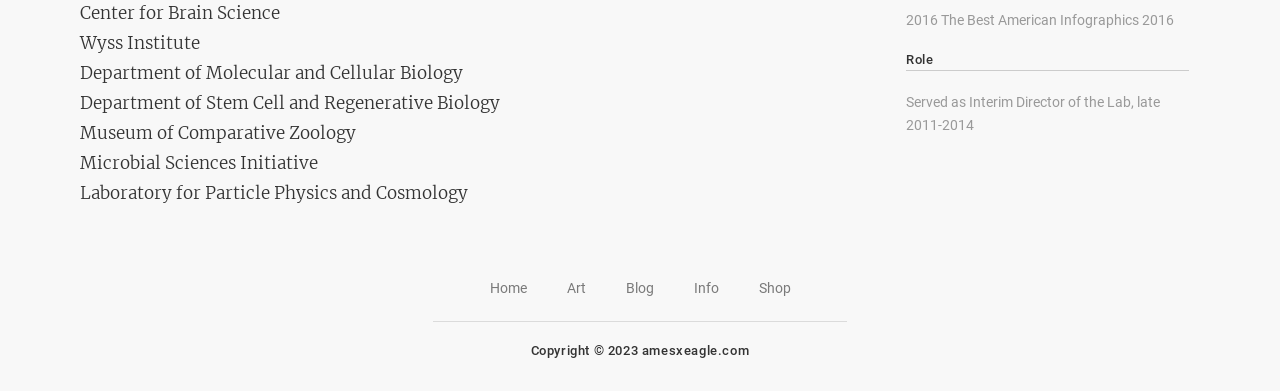Please reply to the following question with a single word or a short phrase:
What is the name of the department below Wyss Institute?

Department of Molecular and Cellular Biology